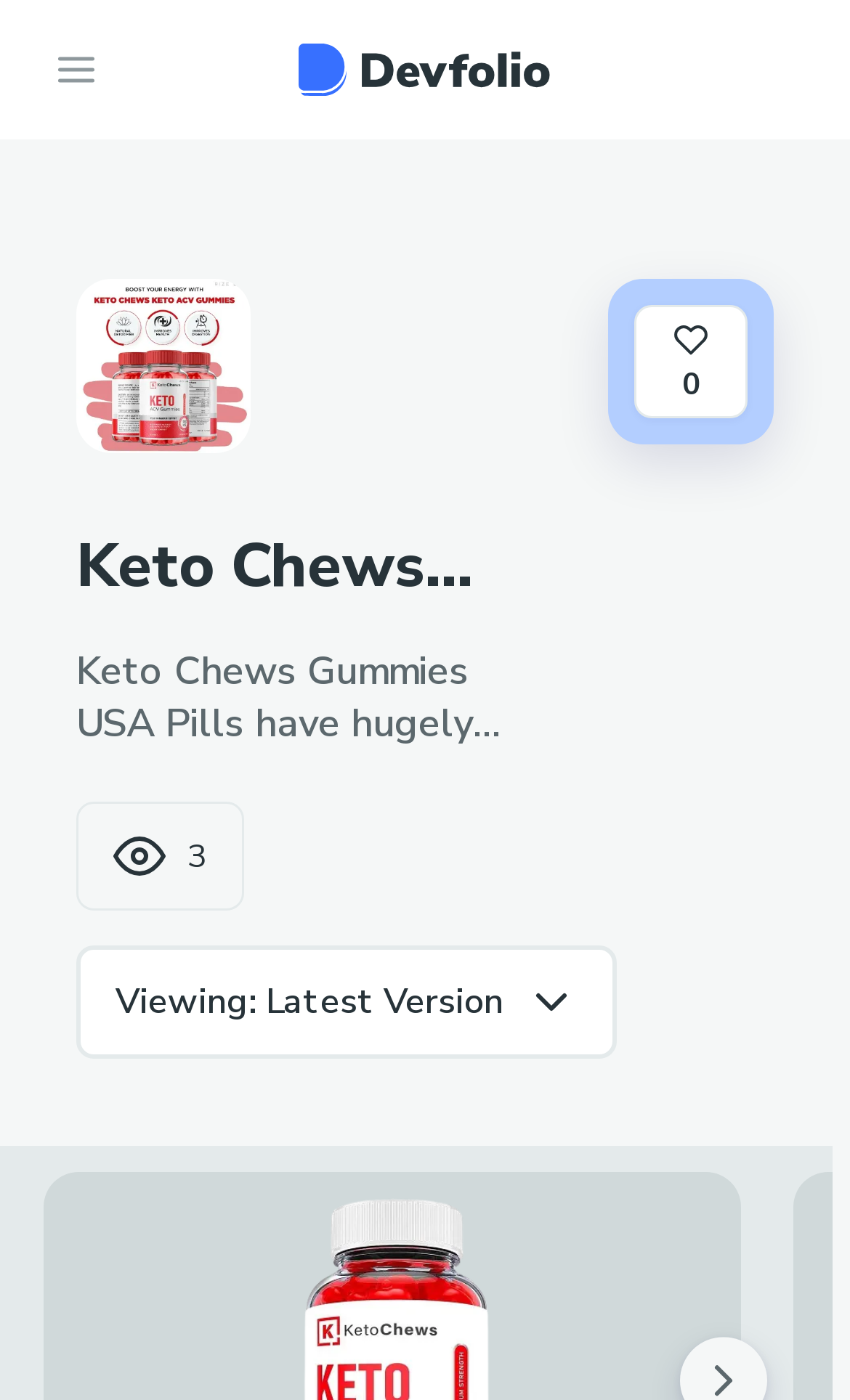Carefully examine the image and provide an in-depth answer to the question: What is the purpose of the button with an image of a menu?

The button with an image of a menu has the text 'Open menu' and is located in the navigation section, indicating that its purpose is to open a menu, likely a dropdown menu or a sidebar menu, to provide additional options or features.